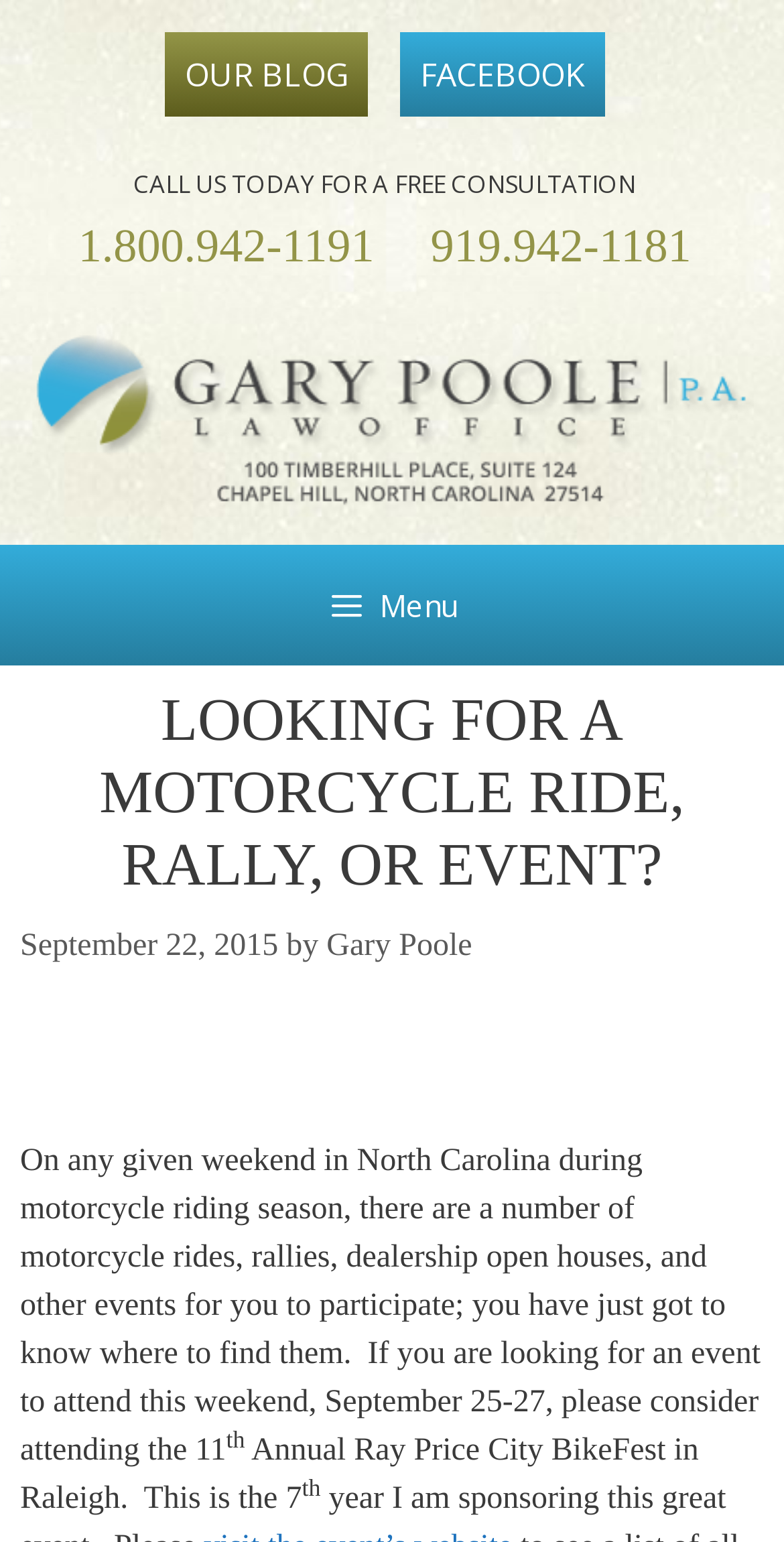Please provide a brief answer to the question using only one word or phrase: 
What is the phone number for a free consultation?

1.800.942.1191